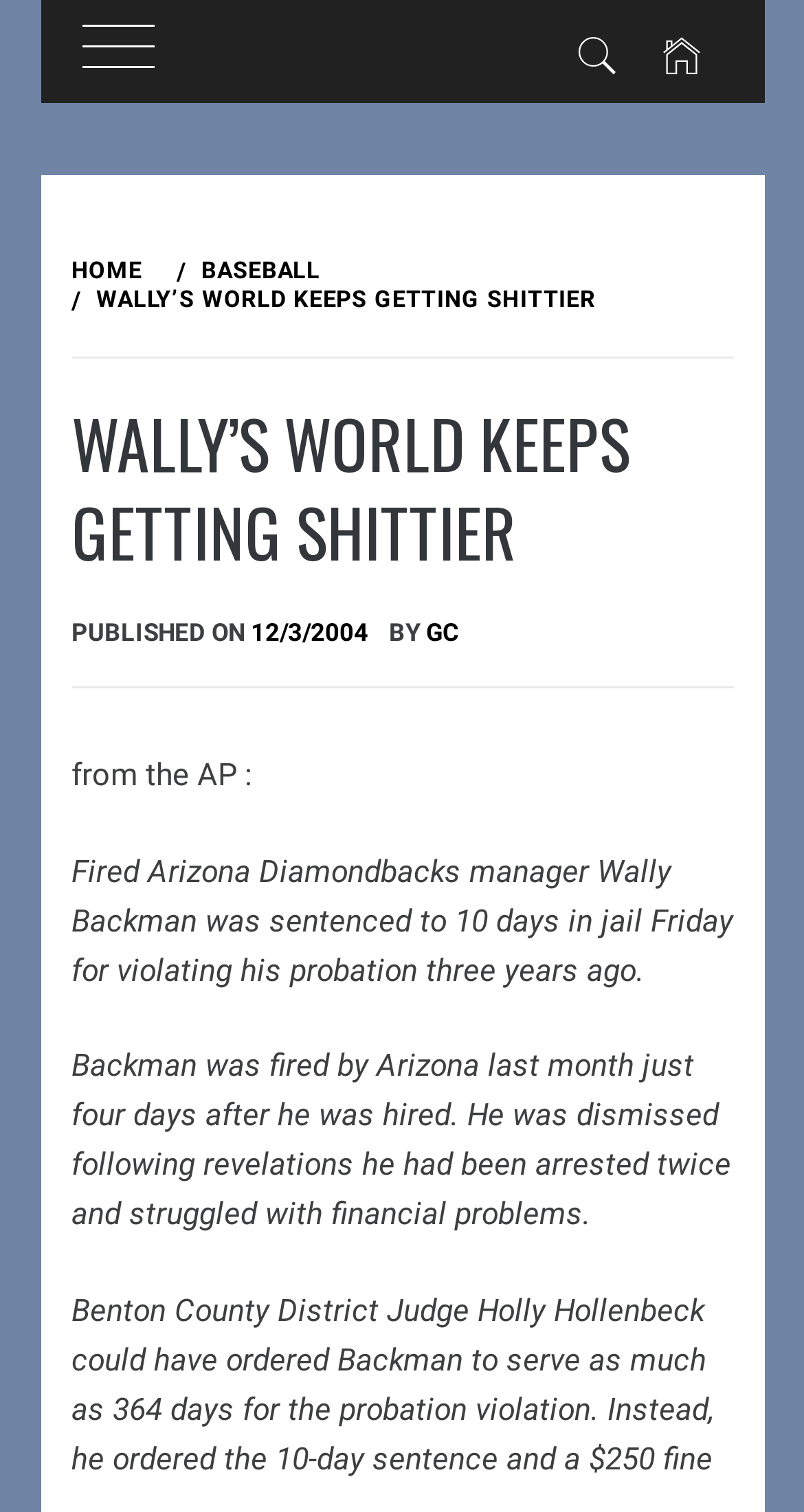Give a detailed account of the webpage, highlighting key information.

The webpage appears to be a news article or blog post titled "Wally’s World Keeps Getting Shittier – Can't Stop The Bleeding". At the top, there is a complementary section that spans almost the entire width of the page. Below this section, there are two links, one on the left and one on the right, with the latter containing an icon represented by the Unicode character '\uf447'.

On the left side of the page, there is a "Skip to content" link, followed by a navigation section labeled "Breadcrumbs" that contains three links: "HOME", "/ BASEBALL", and "/ WALLY’S WORLD KEEPS GETTING SHITTIER". These links are arranged horizontally and take up about 80% of the page's width.

Below the navigation section, there is a heading that repeats the title of the webpage. Underneath the heading, there is a section that displays the publication date, "12/3/2004", and the author, "GC". The publication date and author are separated by a "BY" label.

The main content of the webpage is a news article that consists of four paragraphs. The first paragraph starts with the phrase "from the AP :" and describes the sentencing of former Arizona Diamondbacks manager Wally Backman. The subsequent paragraphs provide more details about Backman's situation, including his firing by Arizona and his past legal and financial issues.